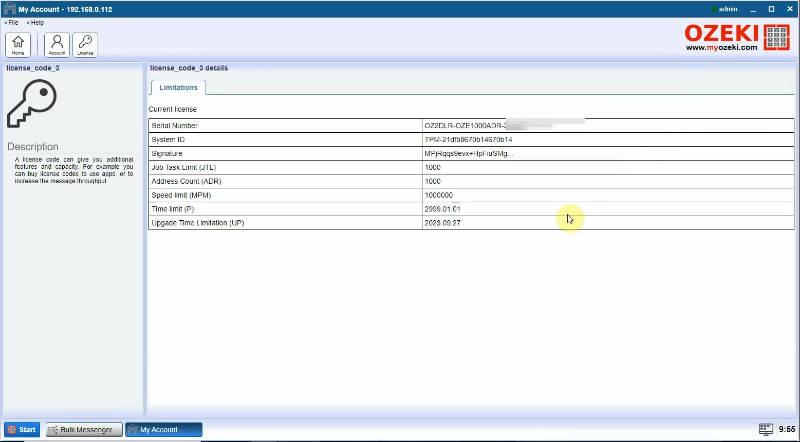Provide a comprehensive description of the image.

The image displays a detailed interface for managing license code information within an application related to Ozeki. It includes various sections where users can view current license details. Notable features are a table layout that outlines specific aspects of the license, such as the retail number, system ID, signature, and task limits, among others. 

Key data points highlighted are the maximum number of tasks allowed (J30 Task Limit), which is set to 1000, the speed limit for sending messages (Speed limit), and the time expiration detail (Time limit), with an upgrade time limit specified as well. The interface is designed for ease of navigation, appearing user-friendly with clear segmentation of different license attributes, using a modern layout that assists users in monitoring and understanding their license status efficiently.